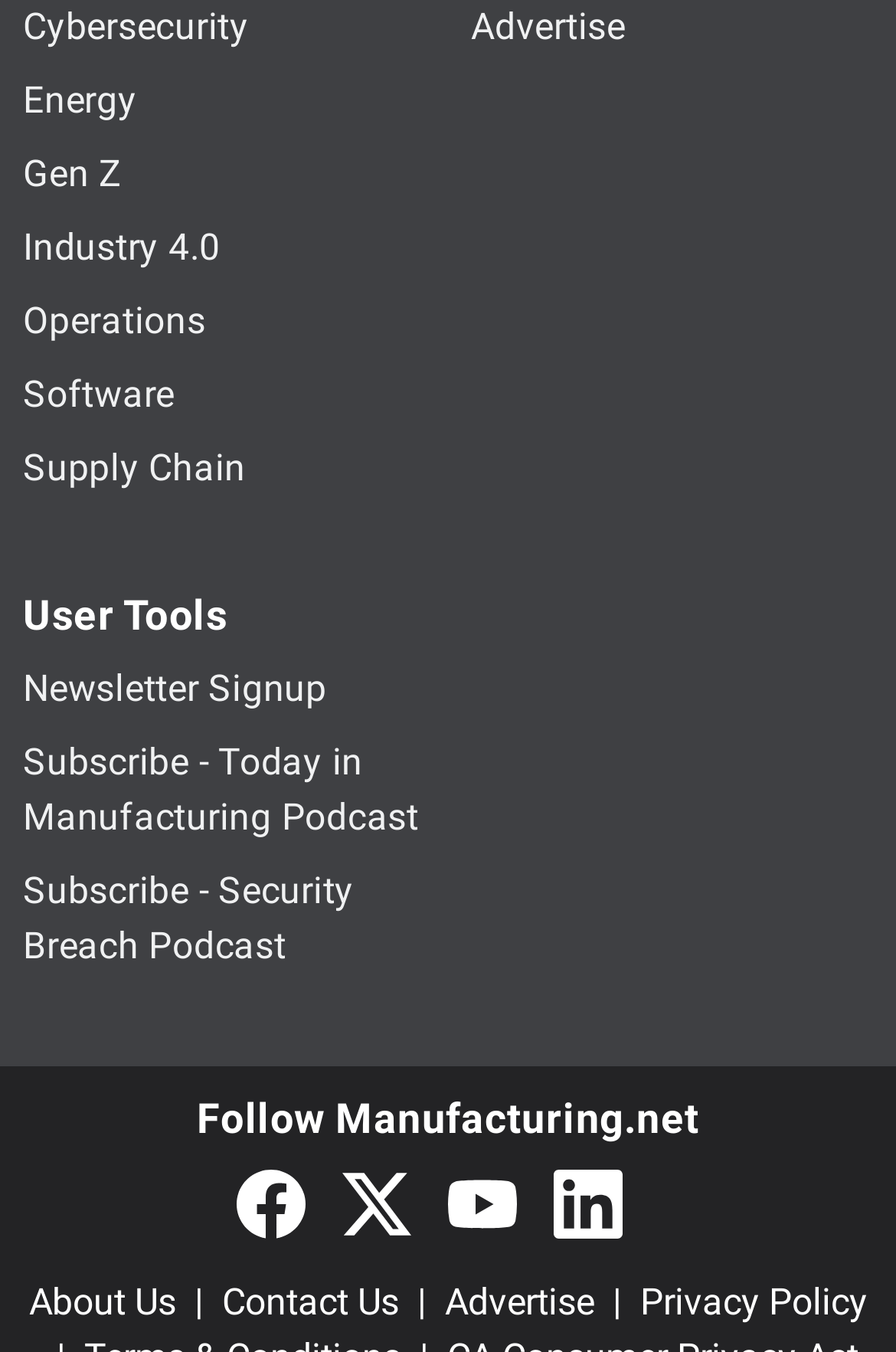Provide a one-word or one-phrase answer to the question:
What is the category located below 'Industry 4.0'?

Operations